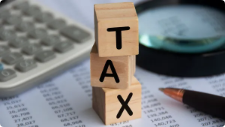What is resting on the financial document?
Look at the image and respond with a single word or a short phrase.

A calculator